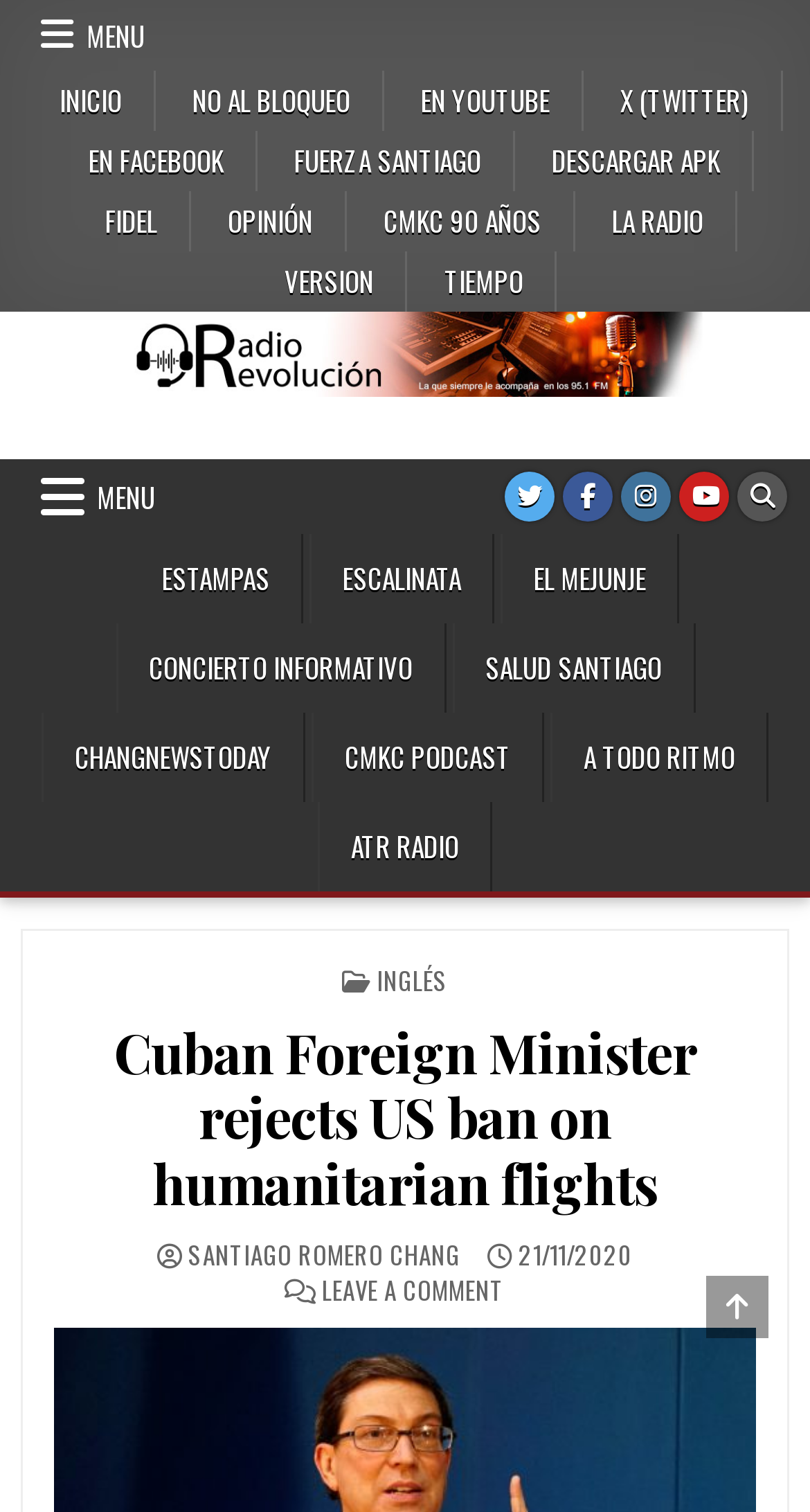Pinpoint the bounding box coordinates of the clickable area necessary to execute the following instruction: "Click the Scroll to Top button". The coordinates should be given as four float numbers between 0 and 1, namely [left, top, right, bottom].

[0.872, 0.844, 0.949, 0.885]